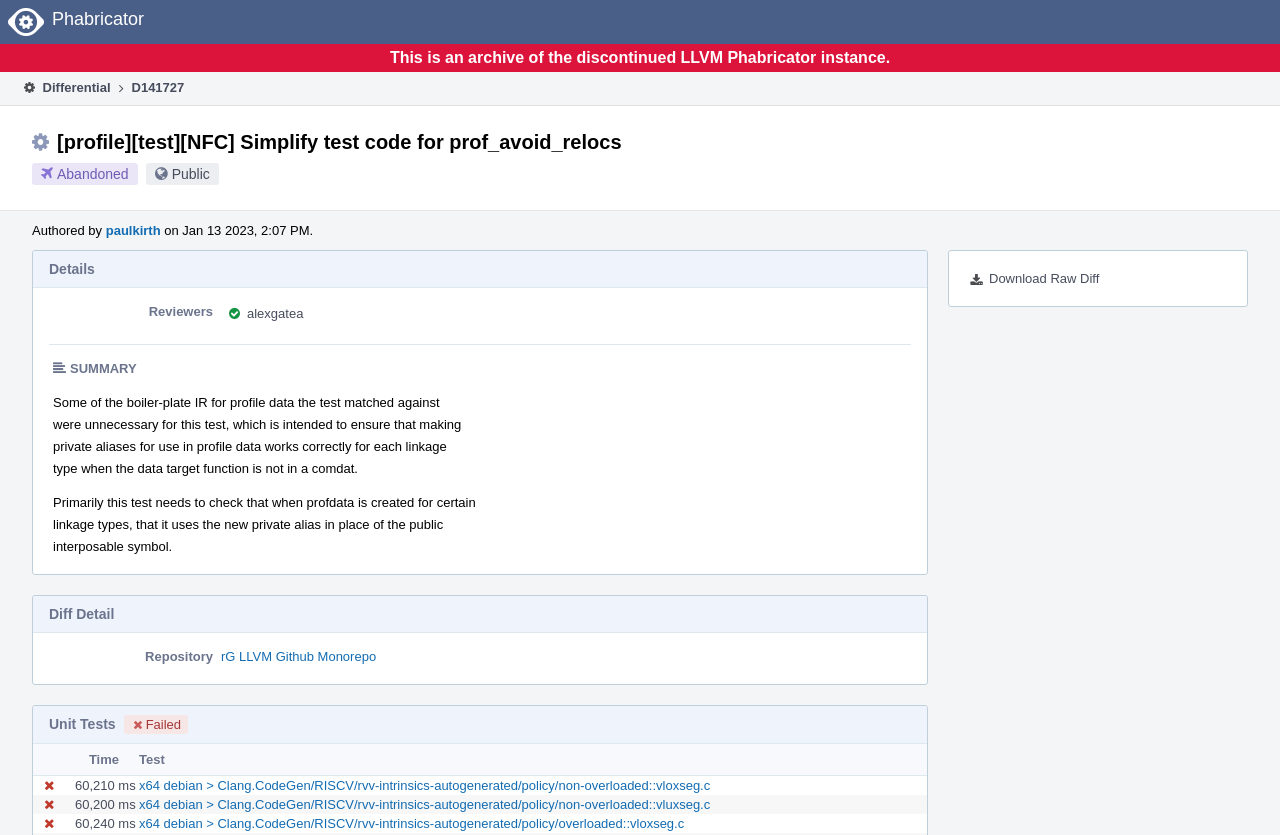Based on the image, please respond to the question with as much detail as possible:
How many unit tests failed?

There are three rows in the 'Unit Tests Failed' section, each representing a failed test.